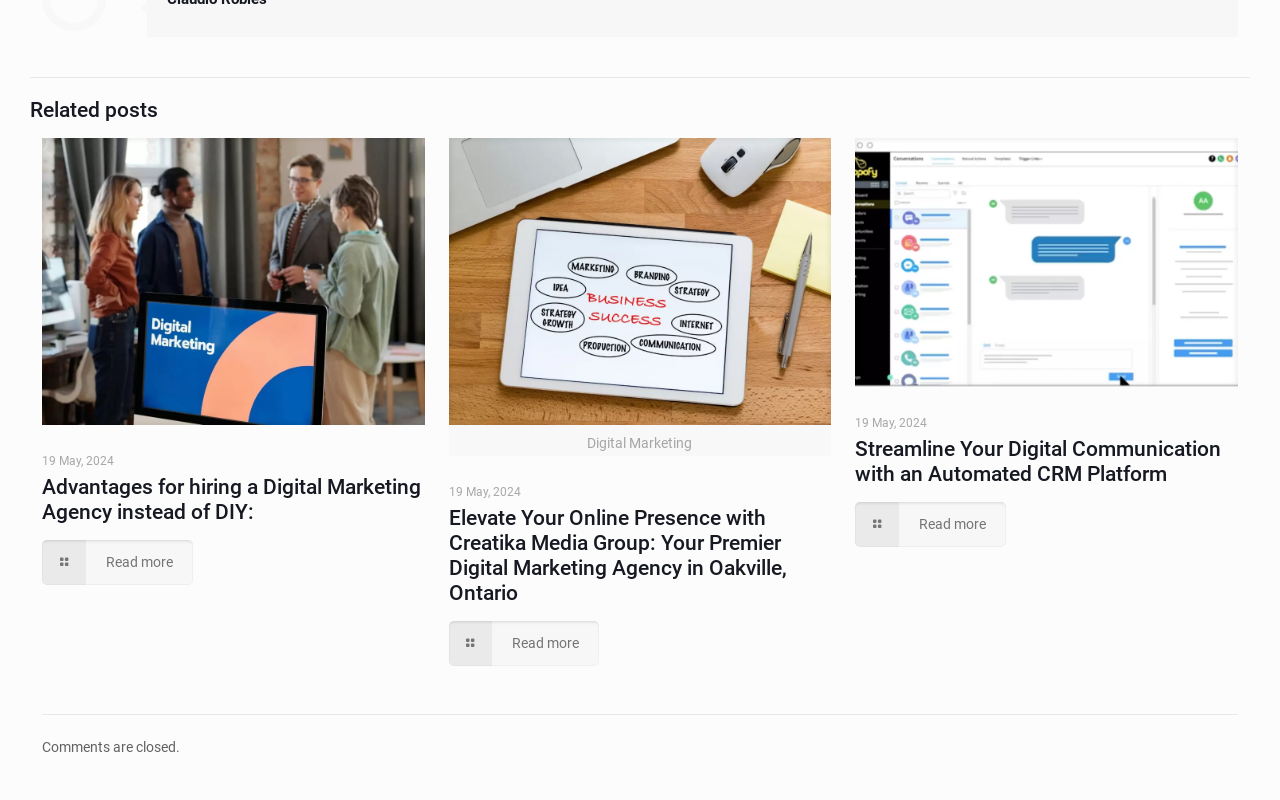Determine the bounding box for the UI element that matches this description: "Read more".

[0.668, 0.628, 0.786, 0.684]